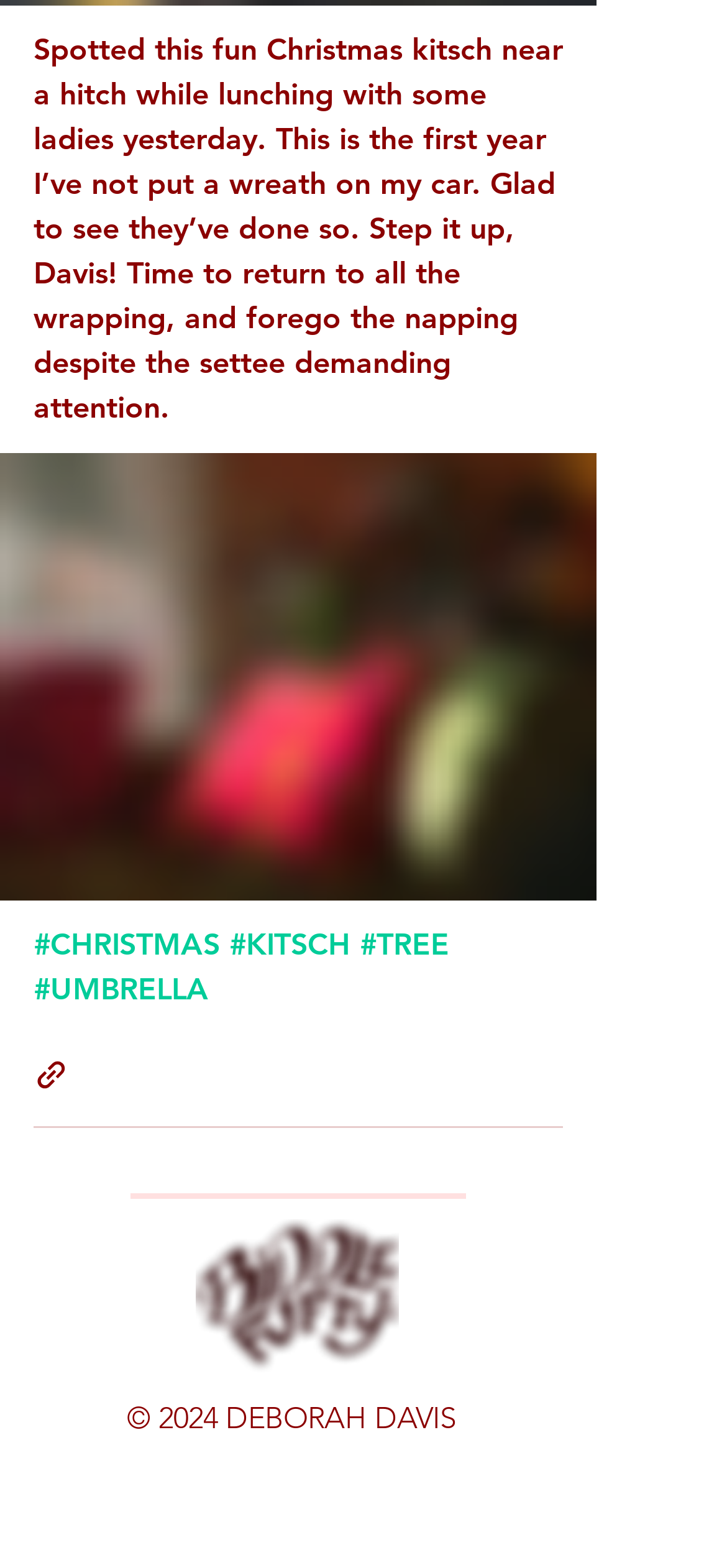Determine the bounding box coordinates for the UI element with the following description: "aria-label="Share via link"". The coordinates should be four float numbers between 0 and 1, represented as [left, top, right, bottom].

[0.046, 0.674, 0.095, 0.696]